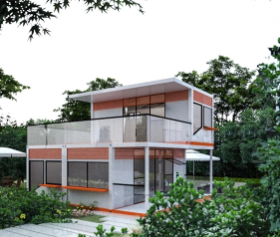Please reply to the following question with a single word or a short phrase:
What is the purpose of the terraces in the design?

To promote outdoor living